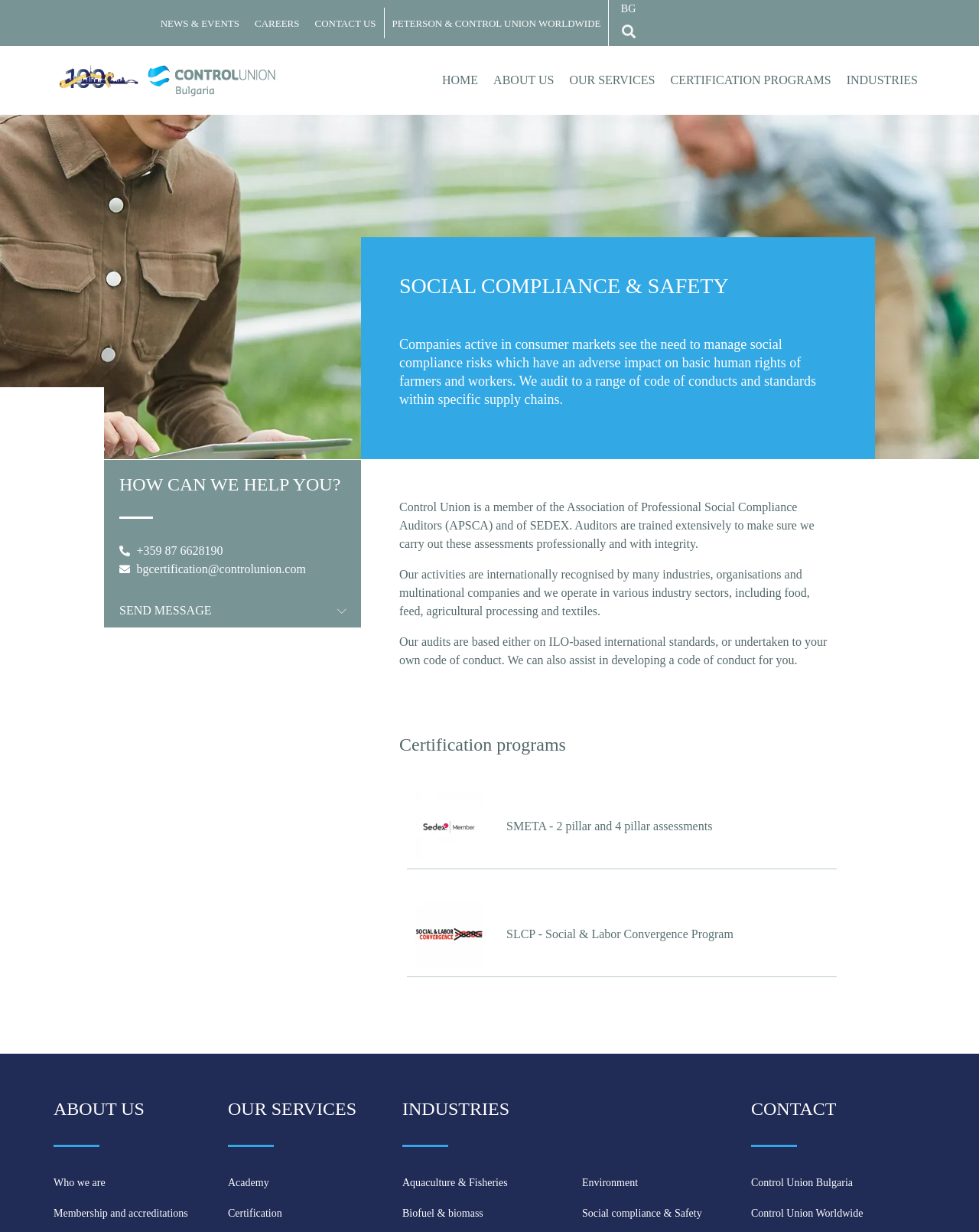Produce an elaborate caption capturing the essence of the webpage.

The webpage is about Control Union, a company that provides social compliance and safety services. At the top of the page, there are four main headings: "NEWS & EVENTS", "CAREERS", "CONTACT US", and "PETERSON & CONTROL UNION WORLDWIDE". Below these headings, there is a search bar and a list of links to different languages.

The main content of the page is divided into several sections. The first section has a heading "SOCIAL COMPLIANCE & SAFETY" and a paragraph of text that explains the importance of managing social compliance risks in consumer markets. Below this, there is a section with a heading "HOW CAN WE HELP YOU?" that includes a phone number, email address, and a contact form with fields for name, email, phone, and message.

The next section has a heading "Certification programs" and lists several certification programs, including SMETA and SLCP, with images and links to more information. Below this, there are three columns of links to different sections of the website, including "ABOUT US", "OUR SERVICES", and "INDUSTRIES".

At the bottom of the page, there are several links to specific industries, such as aquaculture and fisheries, biofuel and biomass, and environment. There is also a link to "CONTACT" with information about Control Union's offices in Bulgaria and worldwide.

Throughout the page, there are several images, including a logo for Control Union and icons for different certification programs. The layout is organized and easy to navigate, with clear headings and concise text.